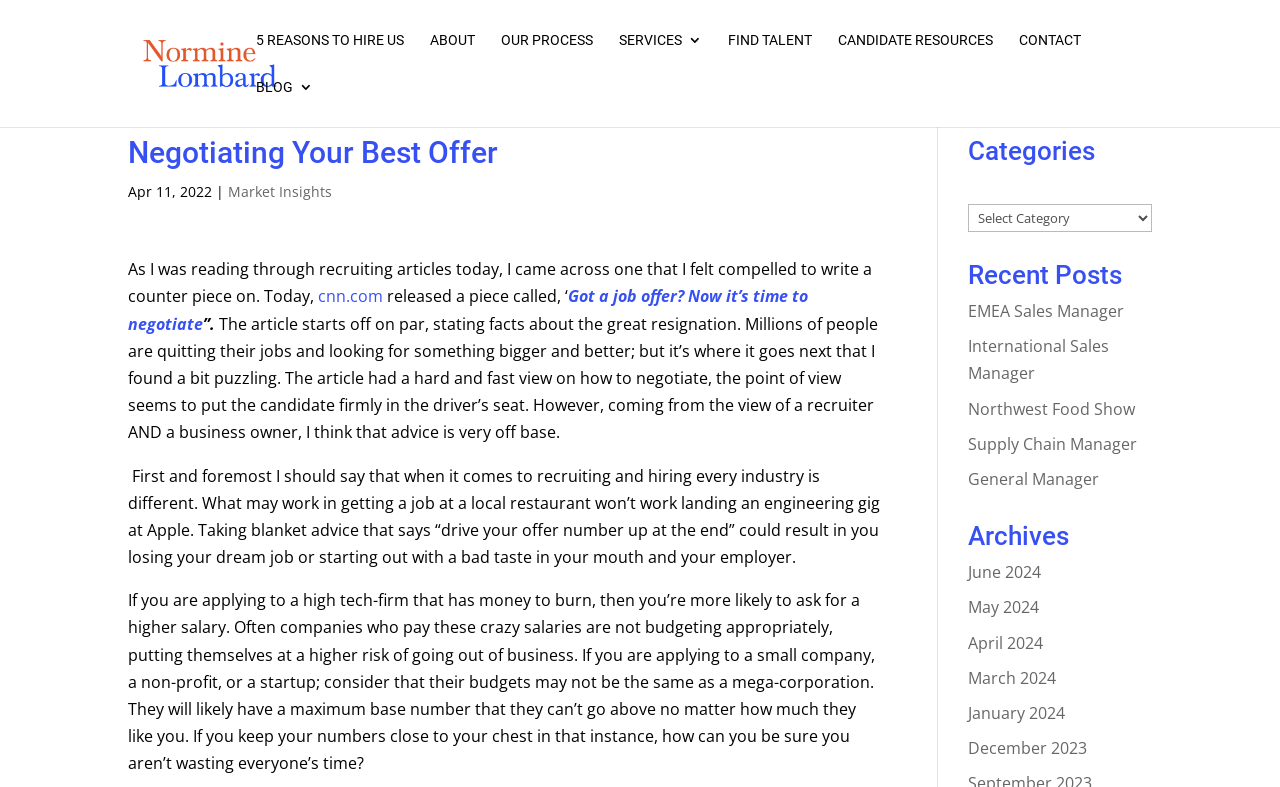Find the bounding box coordinates of the element I should click to carry out the following instruction: "Explore the 'Market Insights' section".

[0.178, 0.231, 0.259, 0.255]